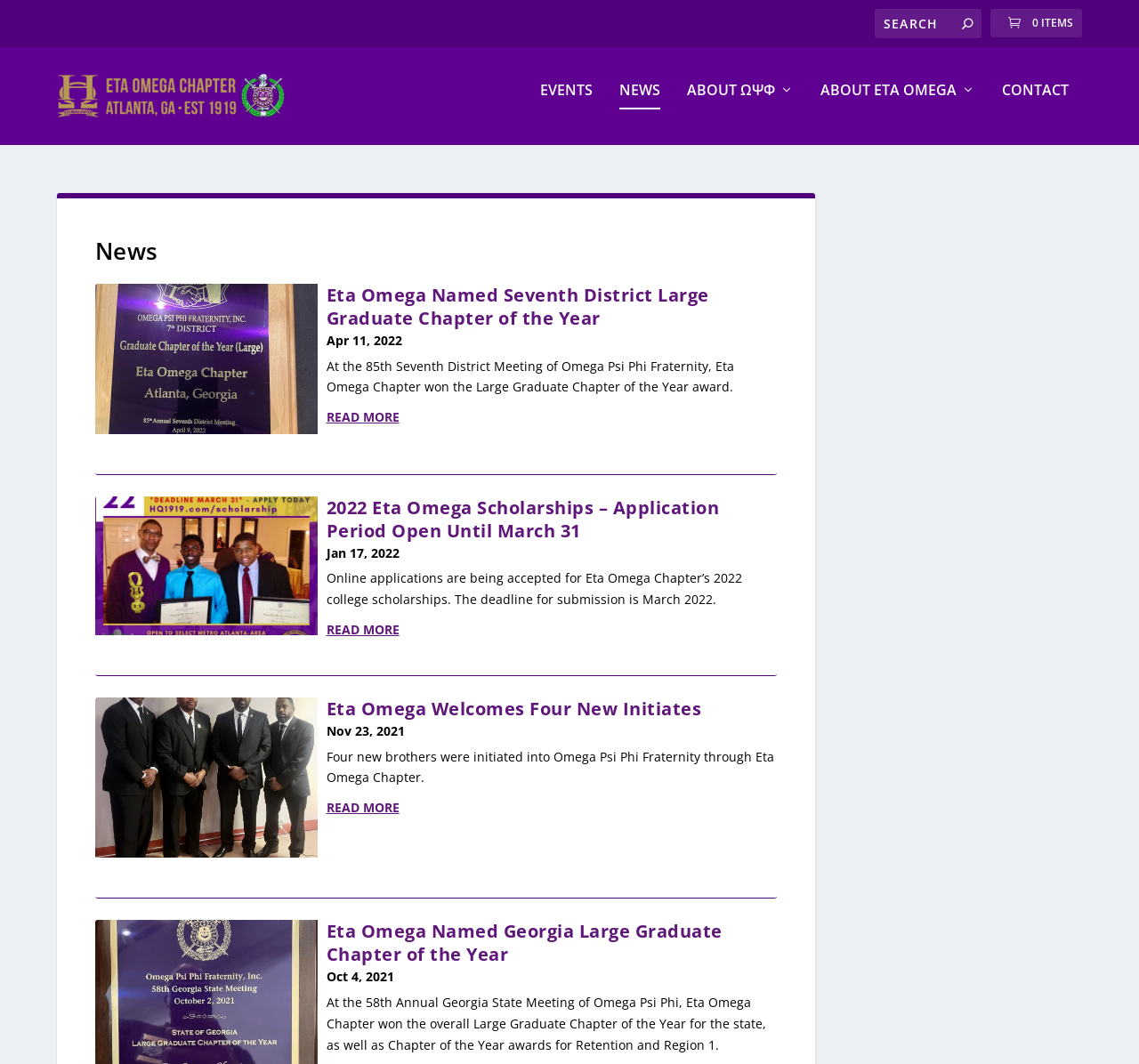What award did Eta Omega win at the 85th Seventh District Meeting?
Based on the image, give a one-word or short phrase answer.

Large Graduate Chapter of the Year